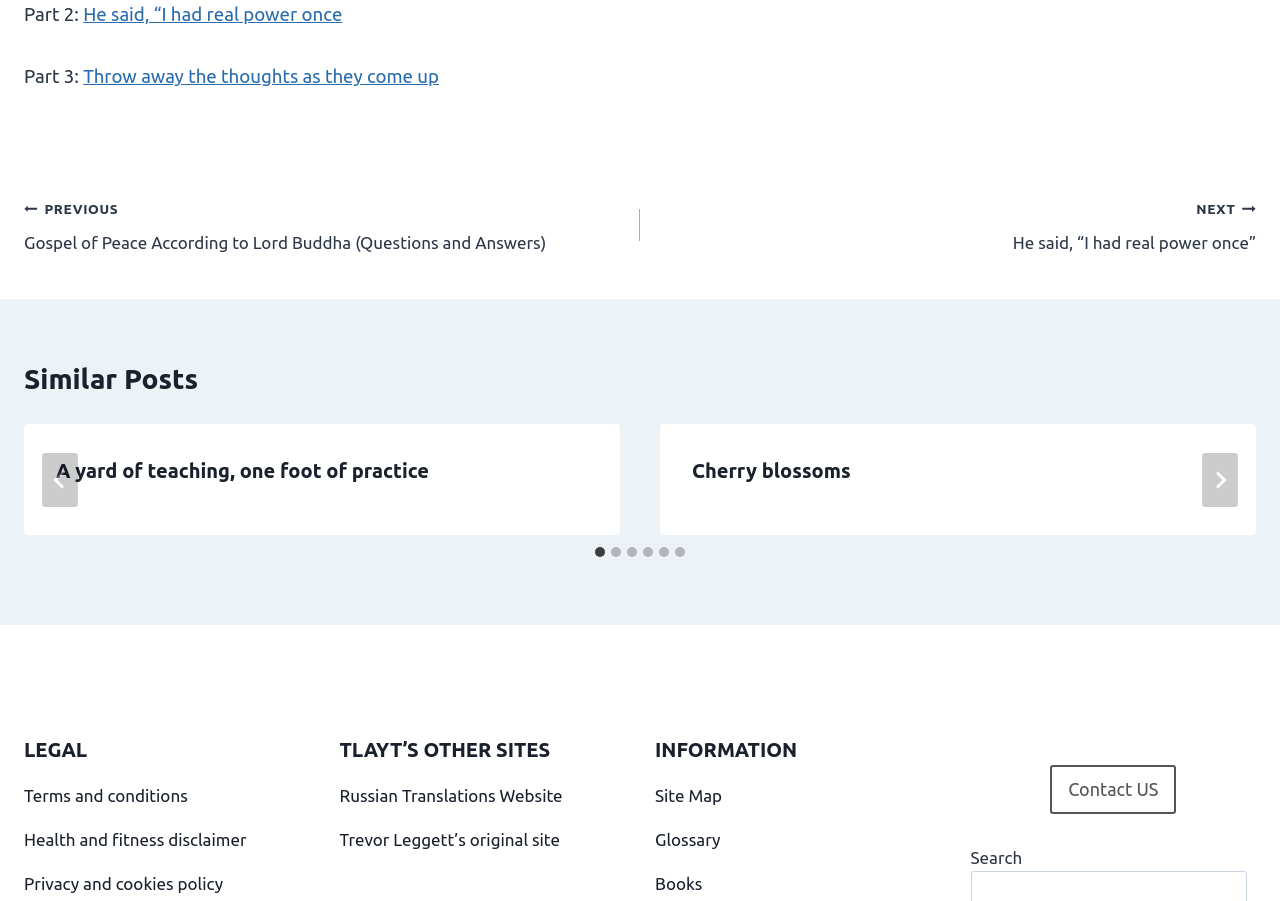Find the bounding box coordinates for the area that should be clicked to accomplish the instruction: "Contact us".

[0.82, 0.849, 0.919, 0.903]